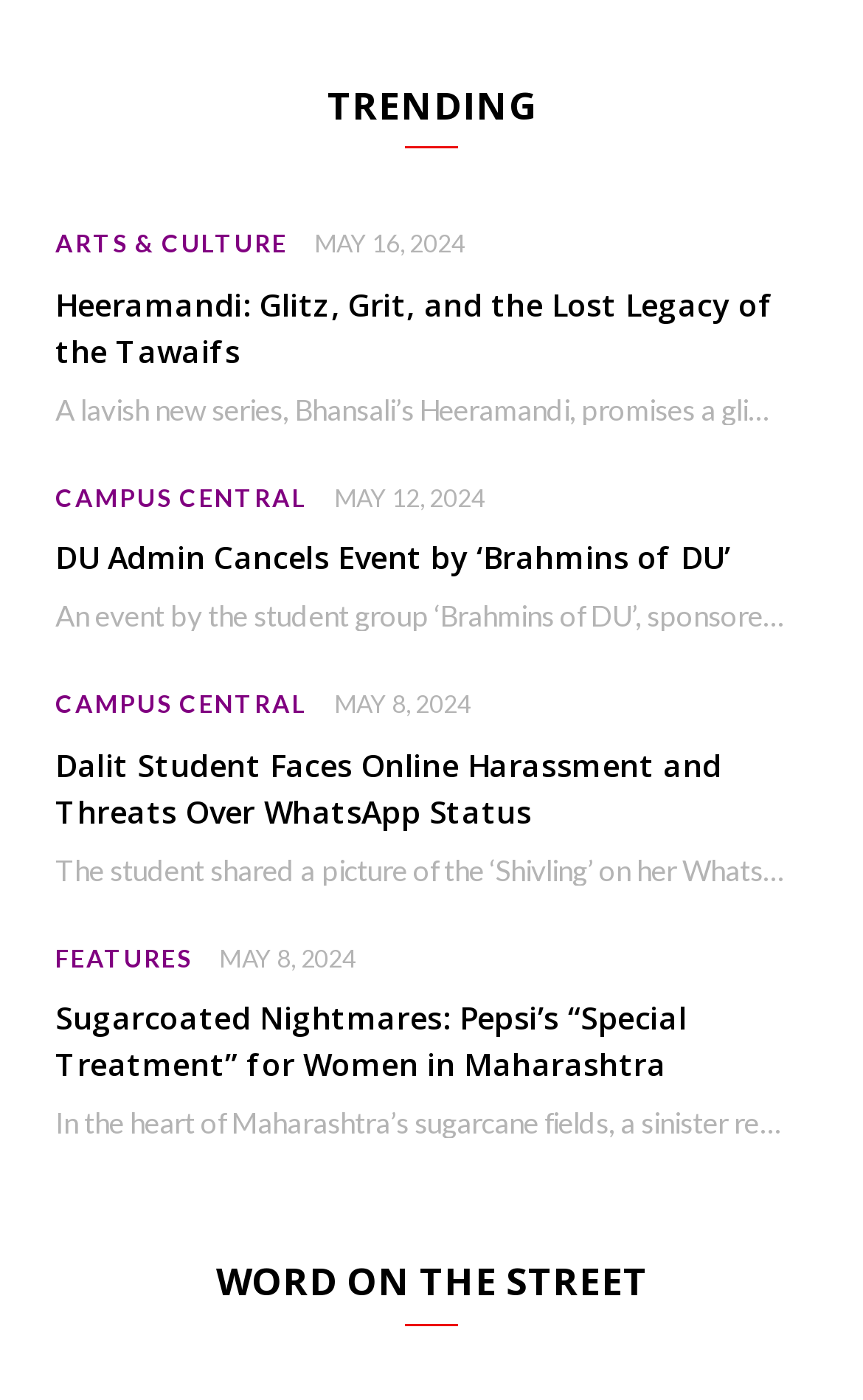Given the element description Campus Central, identify the bounding box coordinates for the UI element on the webpage screenshot. The format should be (top-left x, top-left y, bottom-right x, bottom-right y), with values between 0 and 1.

[0.064, 0.492, 0.356, 0.513]